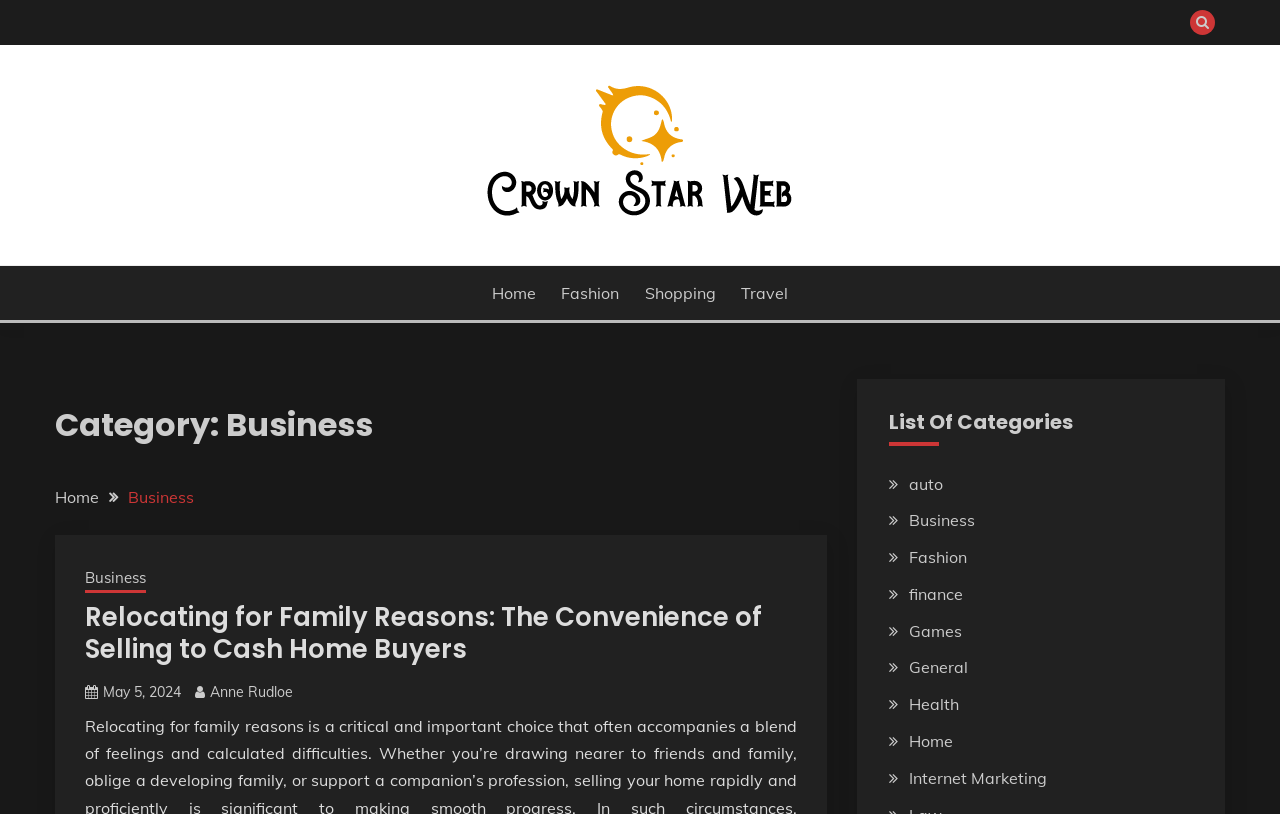How many navigation links are in the breadcrumbs?
Please elaborate on the answer to the question with detailed information.

I counted the number of links in the navigation 'Breadcrumbs' and found 3 links, including 'Home', 'Business', and another 'Business' link, which indicates that there are 3 navigation links in the breadcrumbs.